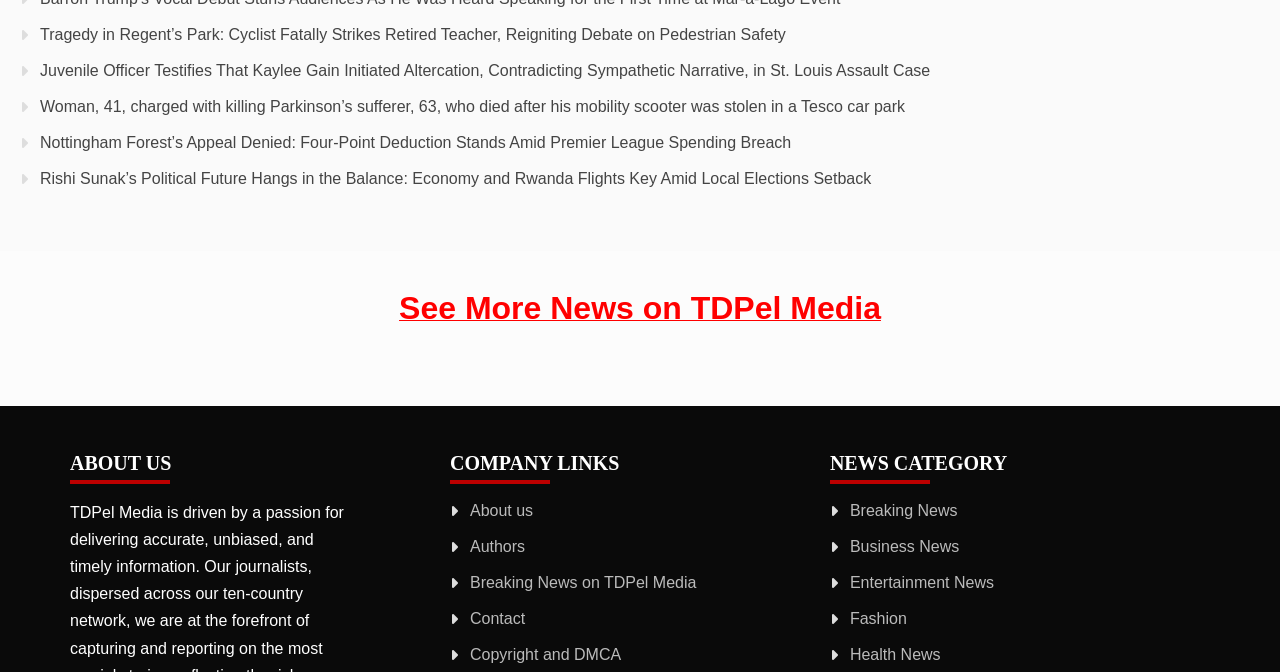What is the purpose of the 'See More News on TDPel Media' link?
Offer a detailed and exhaustive answer to the question.

The link 'See More News on TDPel Media' is likely a pagination link that allows users to view more news articles beyond what is currently displayed on the webpage.